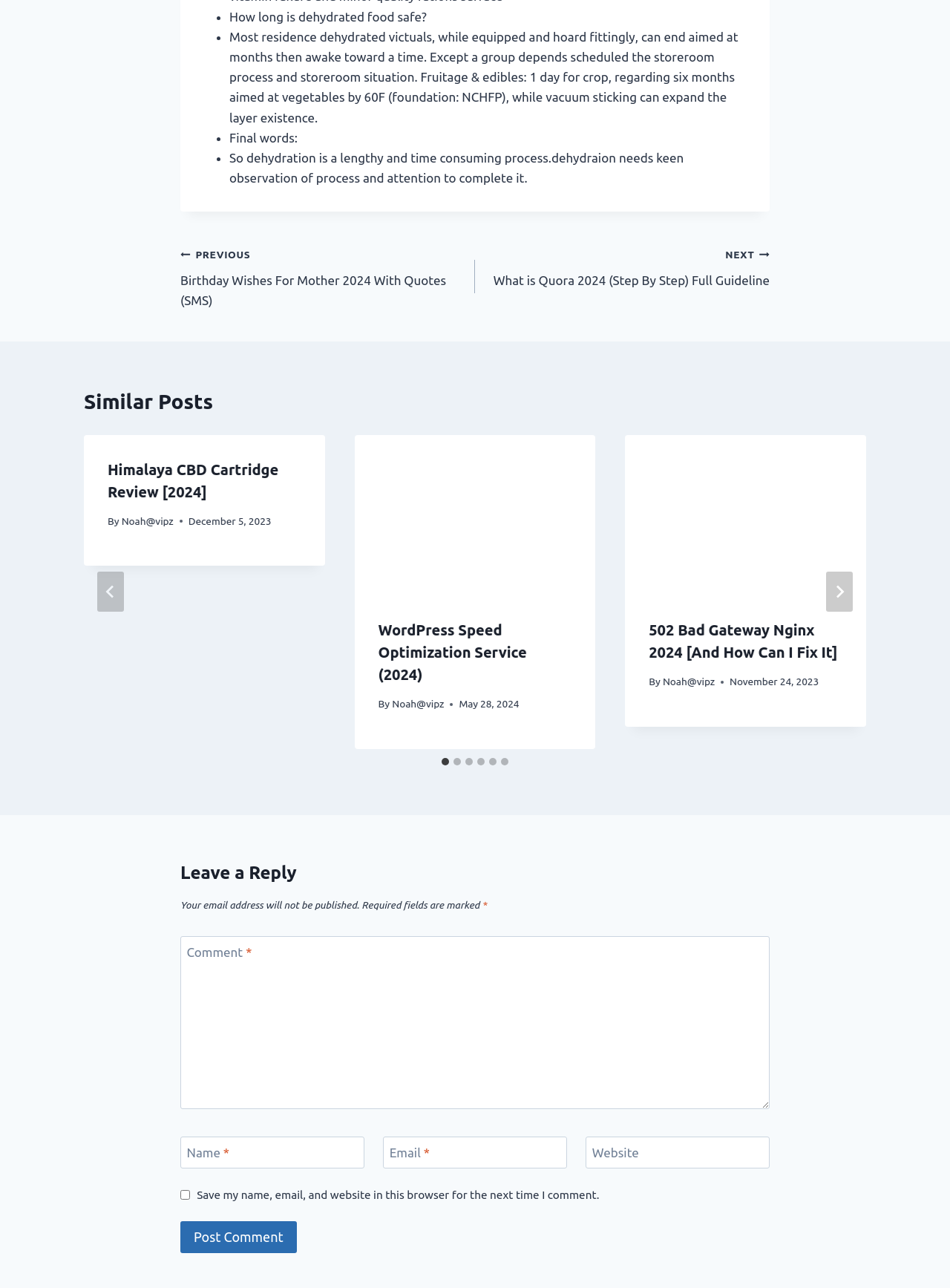Give a concise answer of one word or phrase to the question: 
How long is dehydrated food safe?

Months to a year